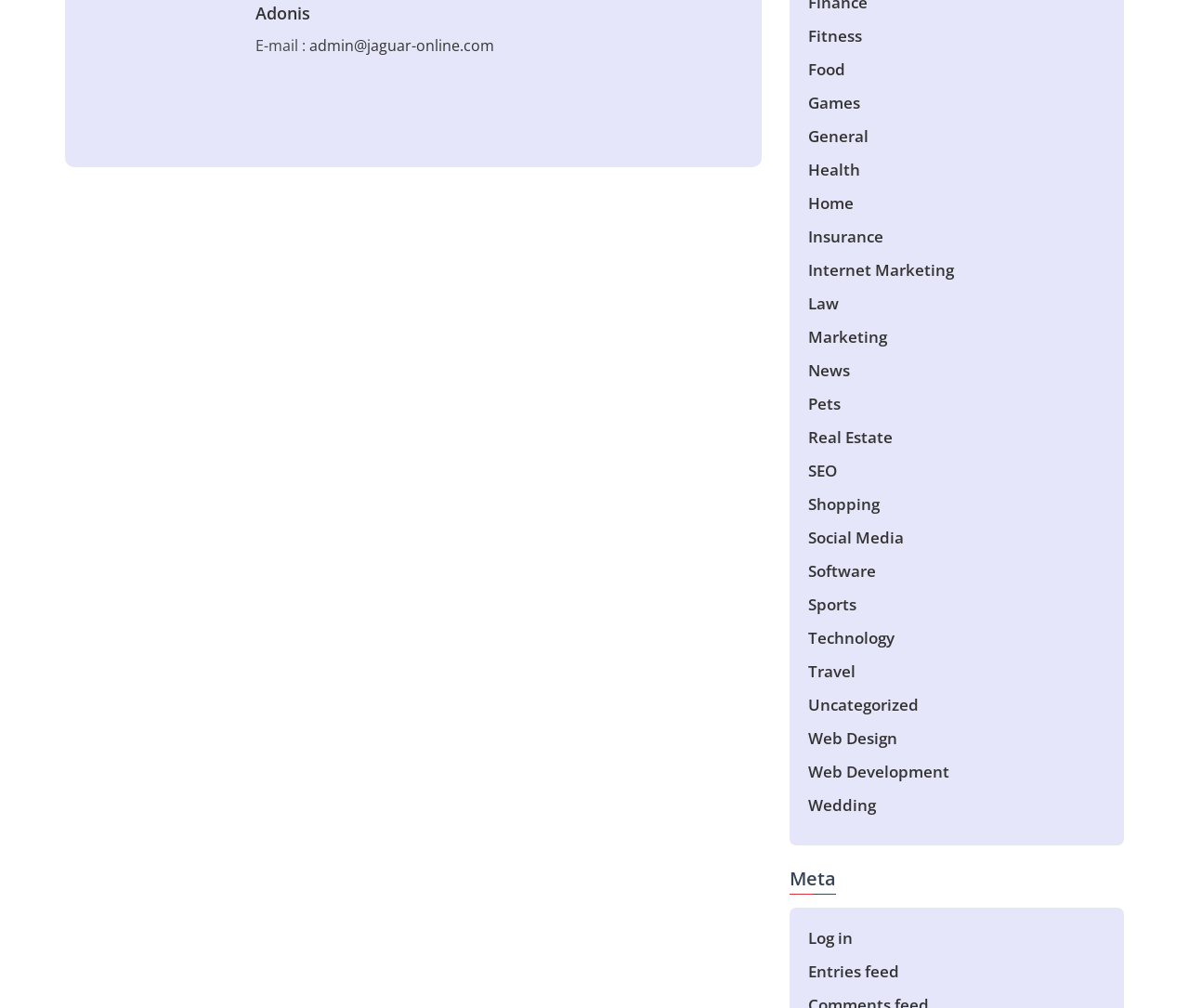Determine the bounding box coordinates of the clickable area required to perform the following instruction: "Check the Entries feed". The coordinates should be represented as four float numbers between 0 and 1: [left, top, right, bottom].

[0.68, 0.953, 0.756, 0.974]